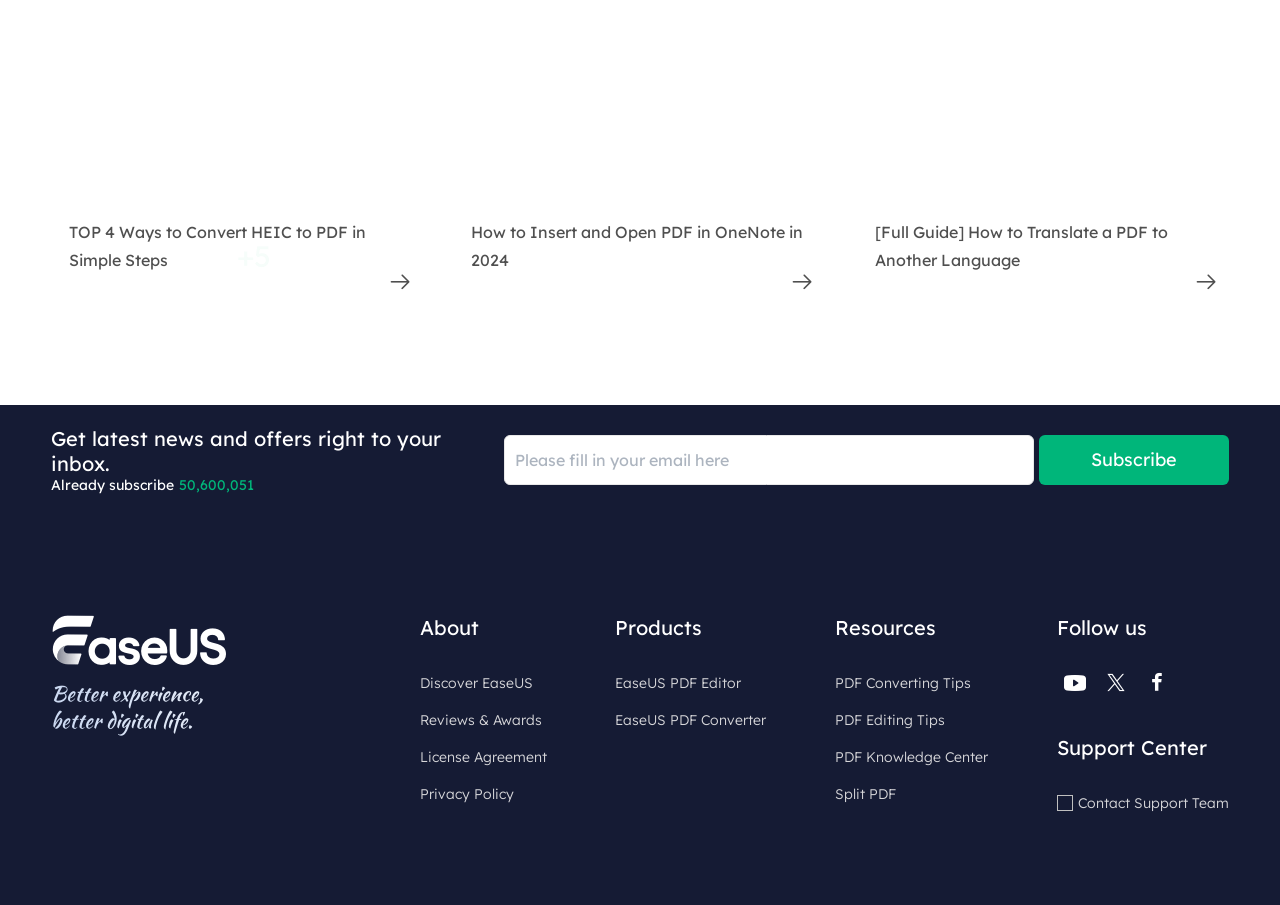Determine the coordinates of the bounding box for the clickable area needed to execute this instruction: "Contact the support team".

[0.826, 0.873, 0.96, 0.901]